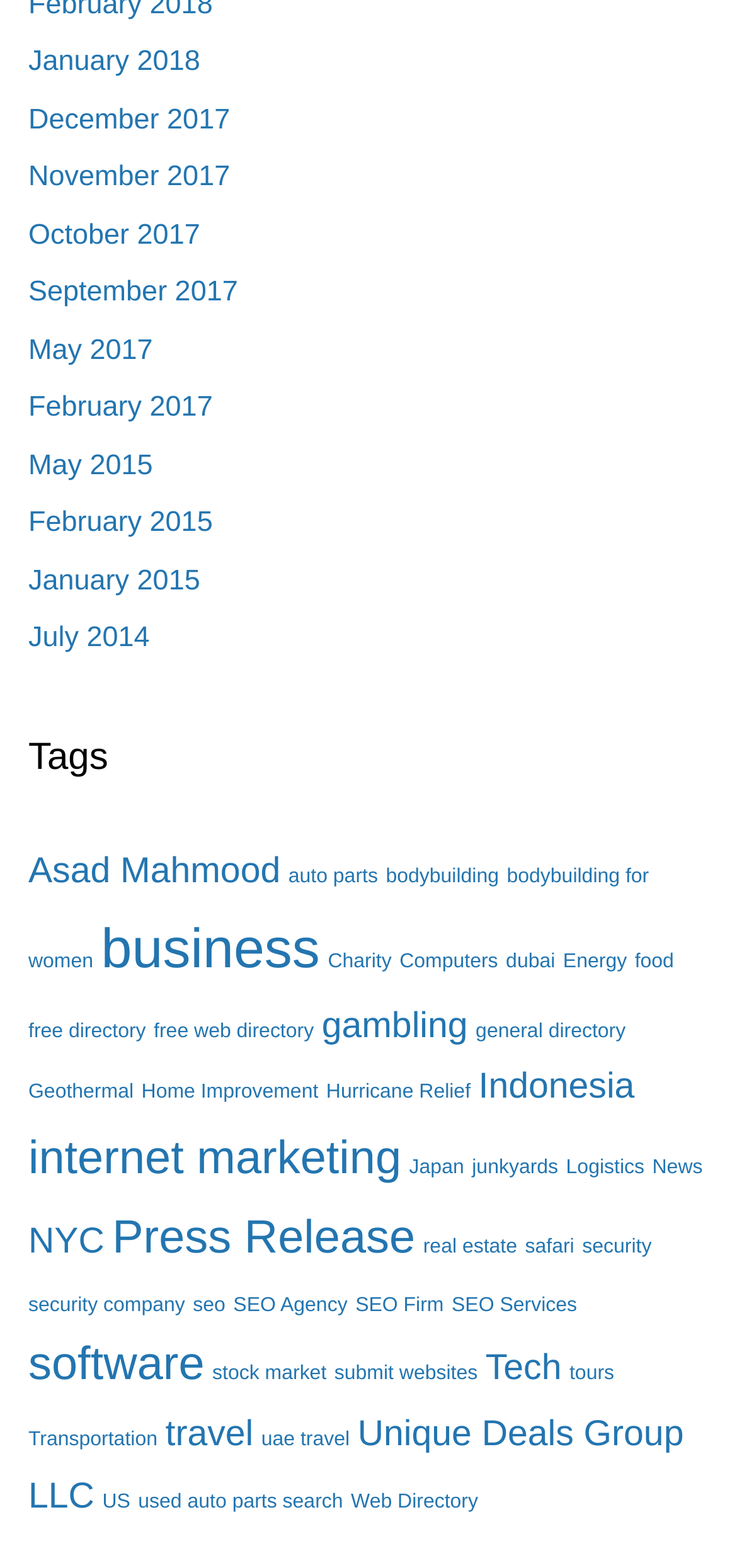Provide a brief response to the question below using one word or phrase:
How many items are listed under the 'business' category?

4